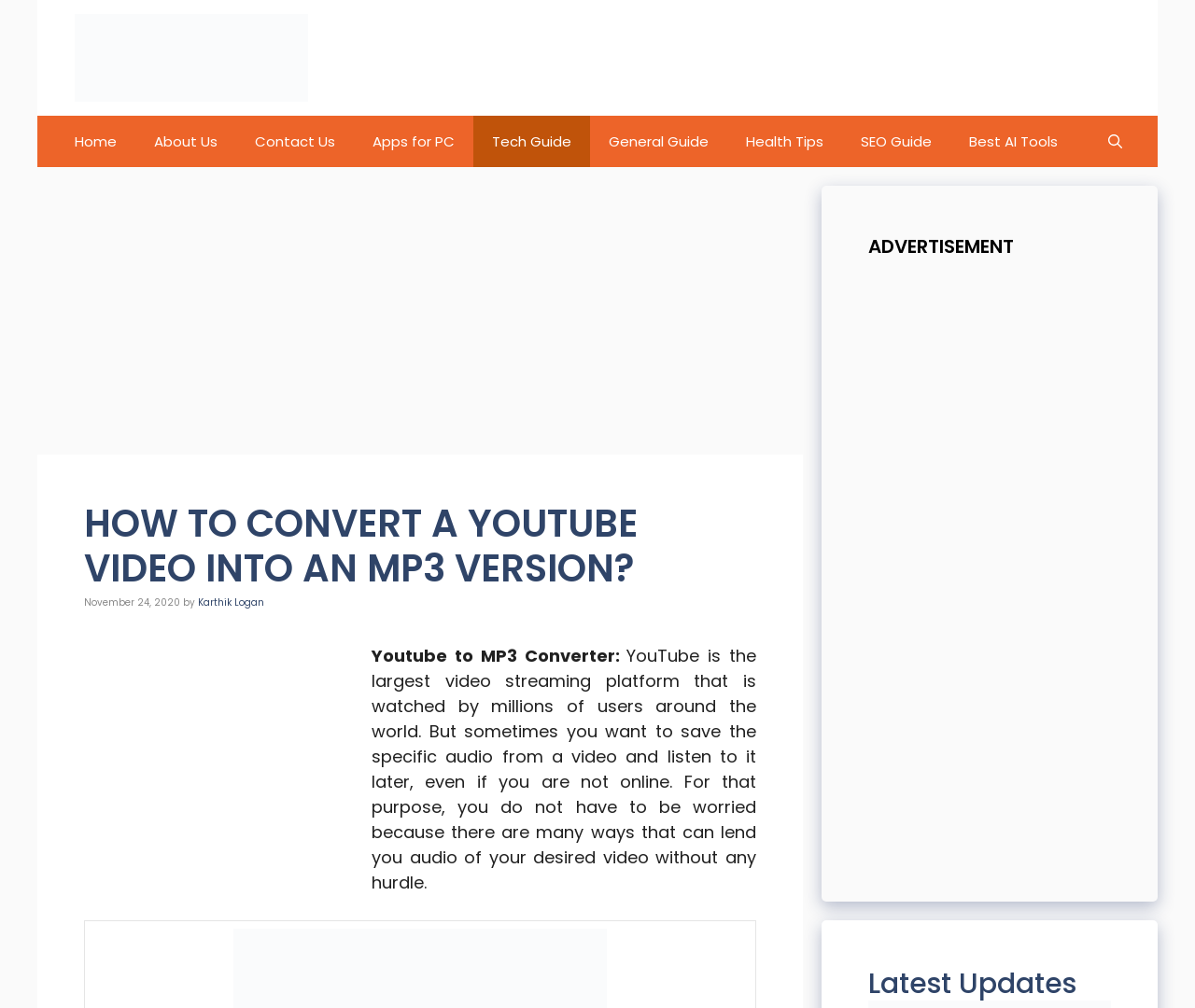Please find the top heading of the webpage and generate its text.

HOW TO CONVERT A YOUTUBE VIDEO INTO AN MP3 VERSION?